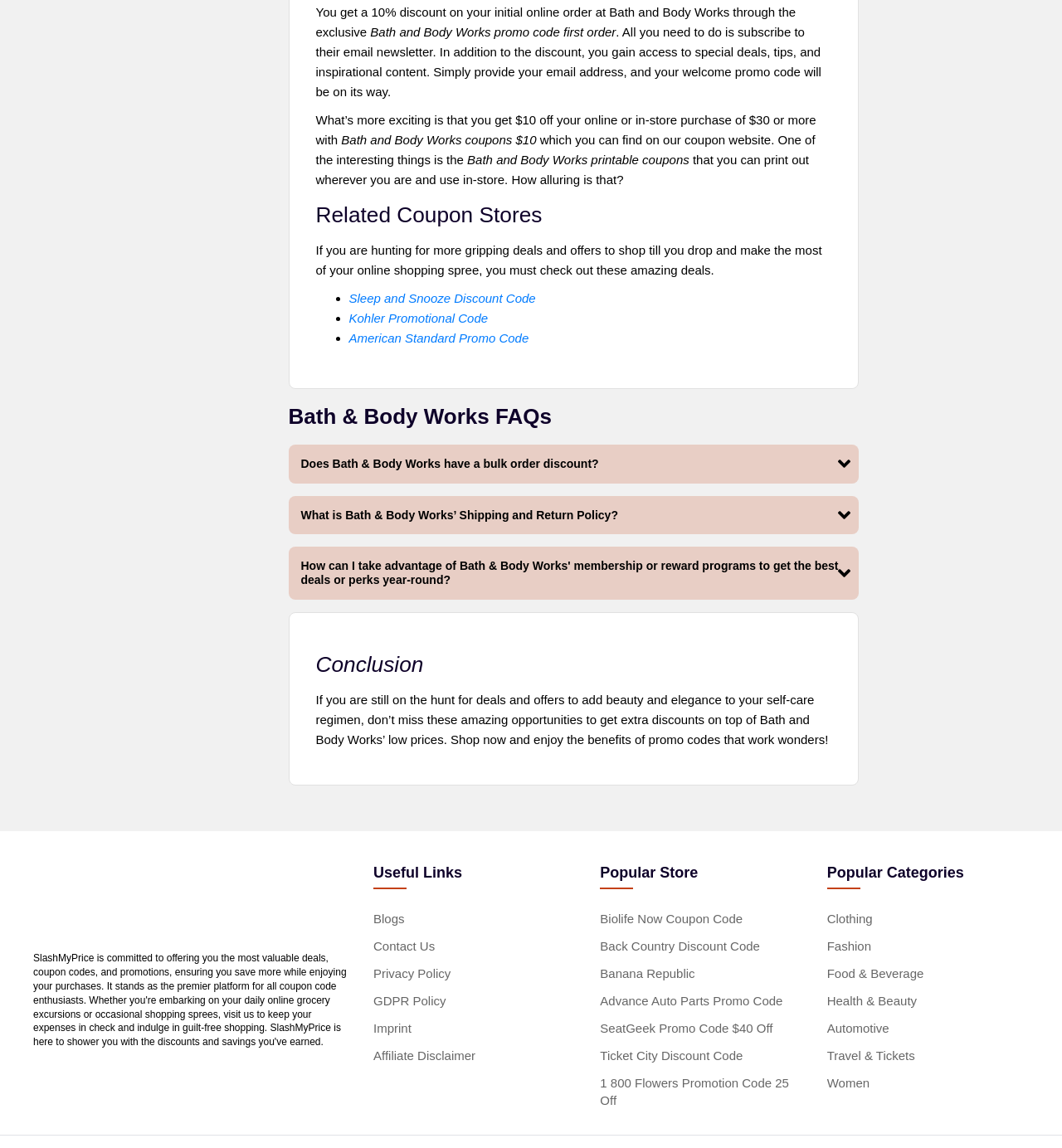How can you get $10 off at Bath and Body Works?
Please provide a comprehensive answer based on the details in the screenshot.

The webpage states that you can get $10 off your online or in-store purchase of $30 or more with Bath and Body Works coupons, which can be found on their coupon website.